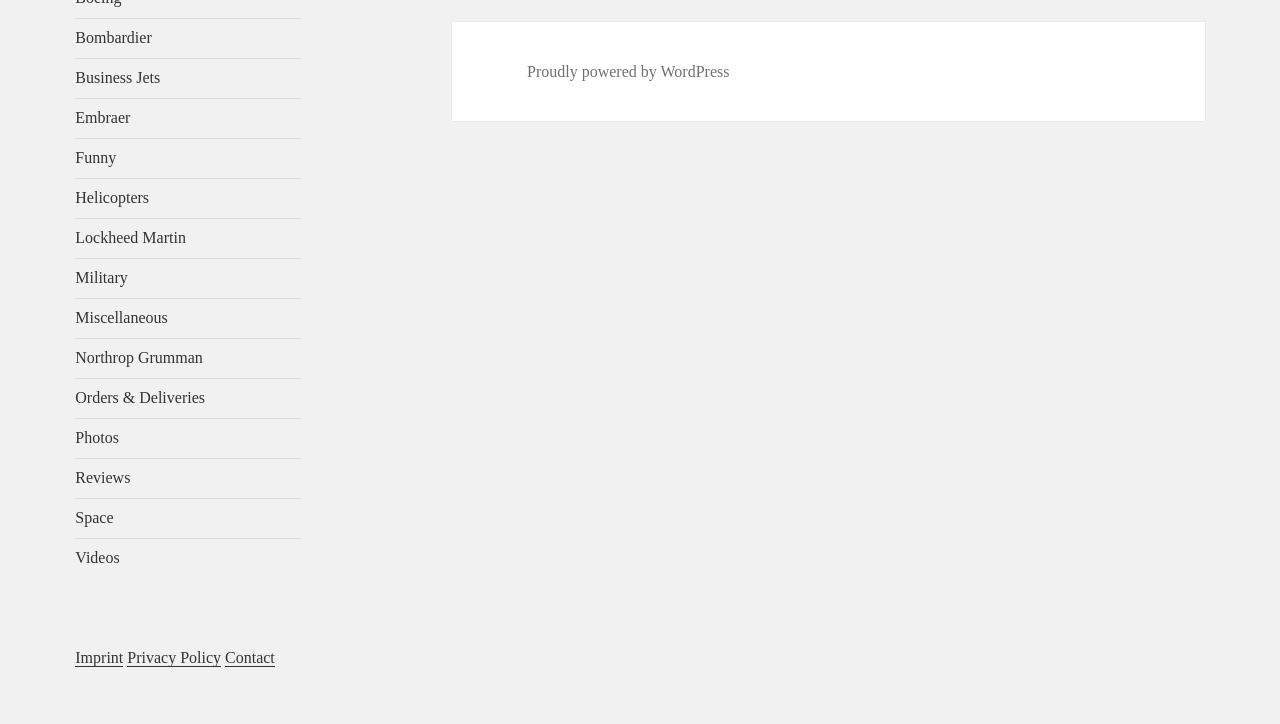Identify the bounding box coordinates of the element that should be clicked to fulfill this task: "Watch Videos". The coordinates should be provided as four float numbers between 0 and 1, i.e., [left, top, right, bottom].

[0.059, 0.759, 0.093, 0.782]